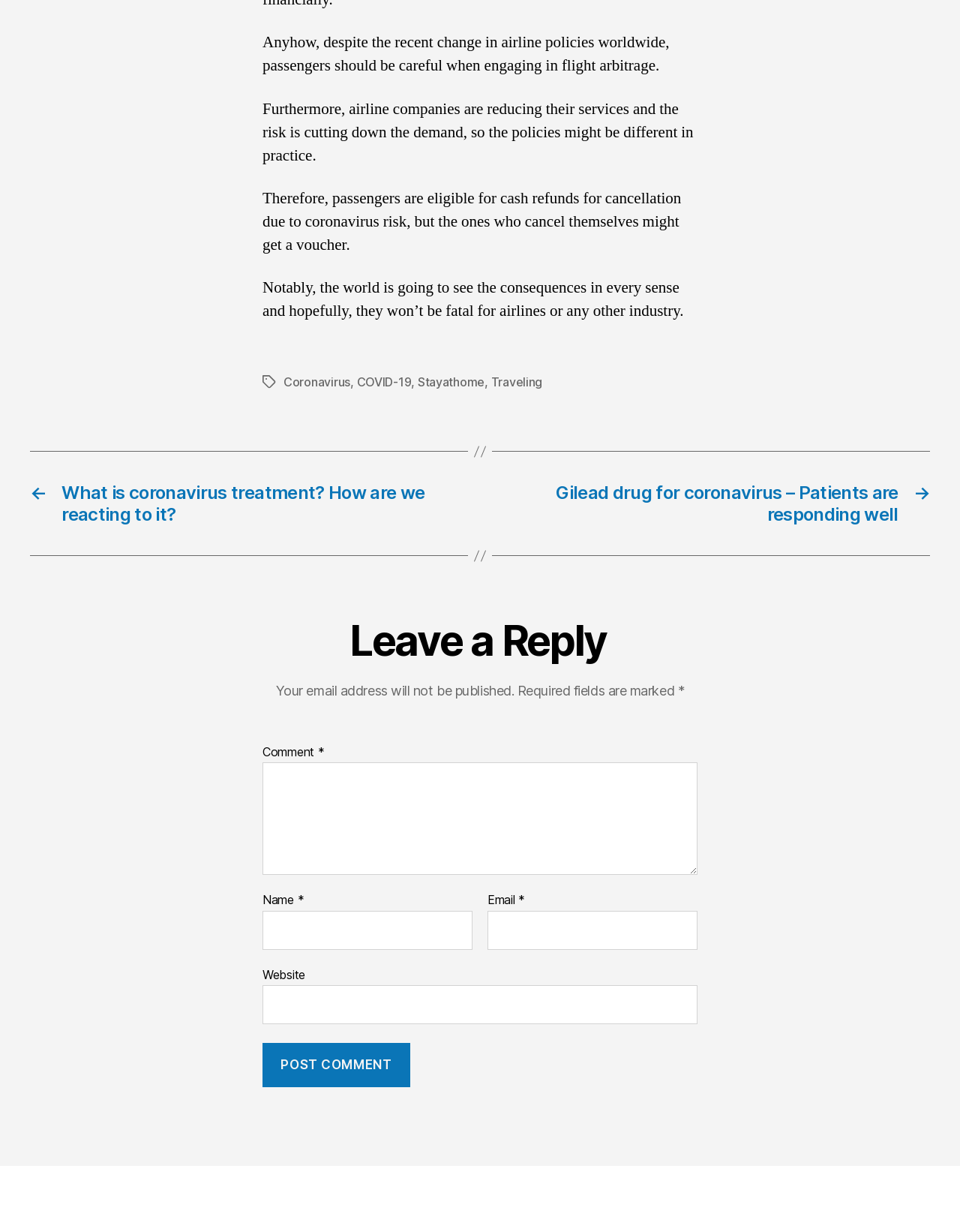Please identify the bounding box coordinates of the area I need to click to accomplish the following instruction: "Type your comment in the 'Comment' field".

[0.273, 0.619, 0.727, 0.71]